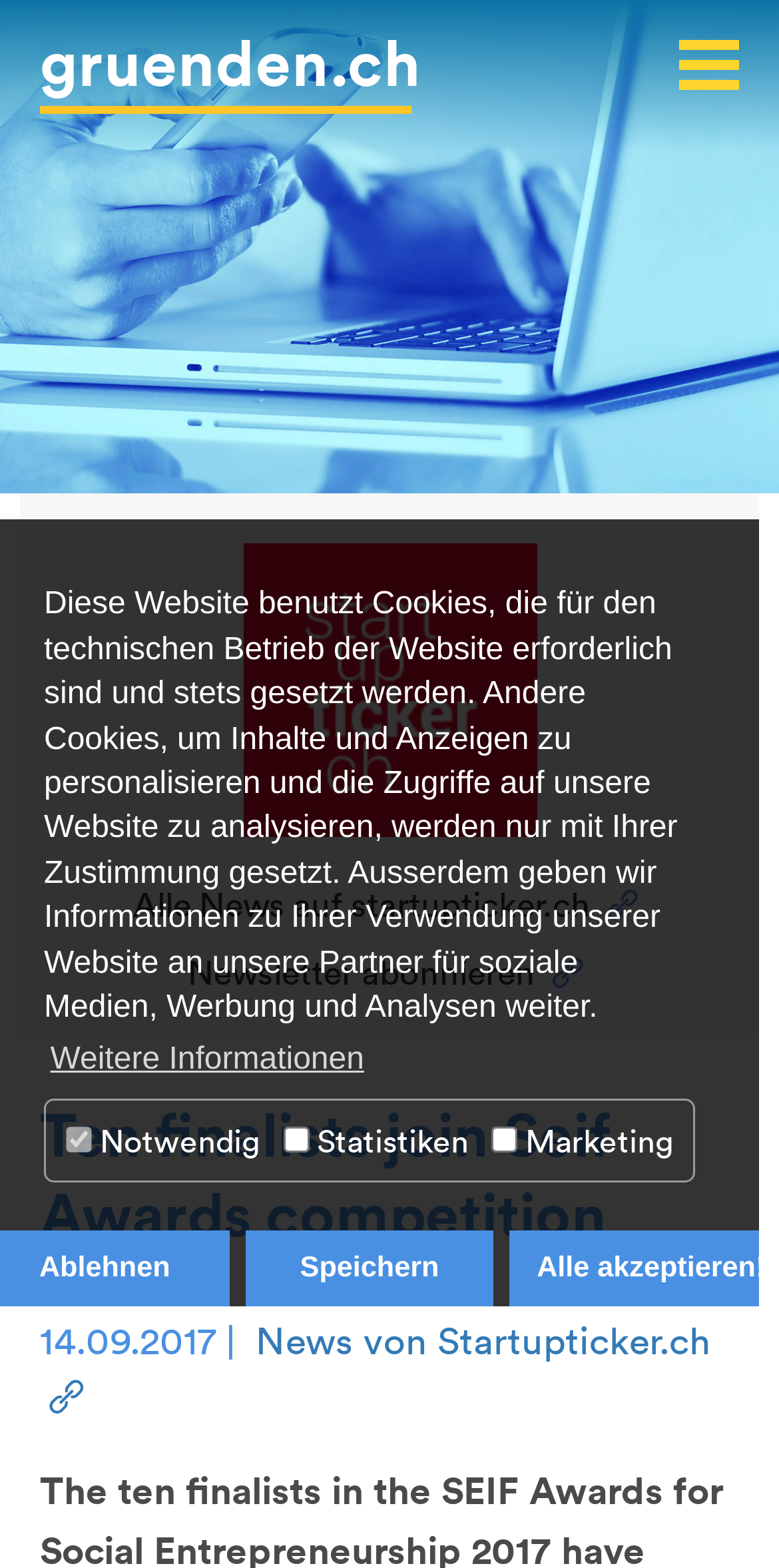Please find the bounding box coordinates of the clickable region needed to complete the following instruction: "View the image from startupticker.ch". The bounding box coordinates must consist of four float numbers between 0 and 1, i.e., [left, top, right, bottom].

[0.312, 0.346, 0.688, 0.534]